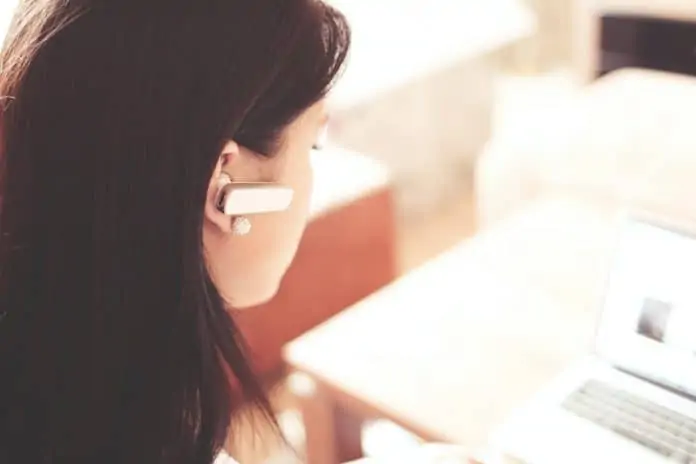Give a comprehensive caption that covers the entire image content.

The image depicts a woman engaged in a work-from-home setting, wearing a Bluetooth headset that suggests she is in a customer service role. She is focused on a laptop in front of her, indicative of the remote work environment that has become prevalent in various industries, including at Amazon. The context surrounding this image highlights that Amazon hires virtual customer service agents, demonstrating their commitment to flexible, remote positions that cater to a wide range of applicants, from stay-at-home parents to military veterans. This setup reflects the increasing trend of companies offering work-from-home opportunities that not only provide convenience and flexibility but also support a balanced work-life dynamic.